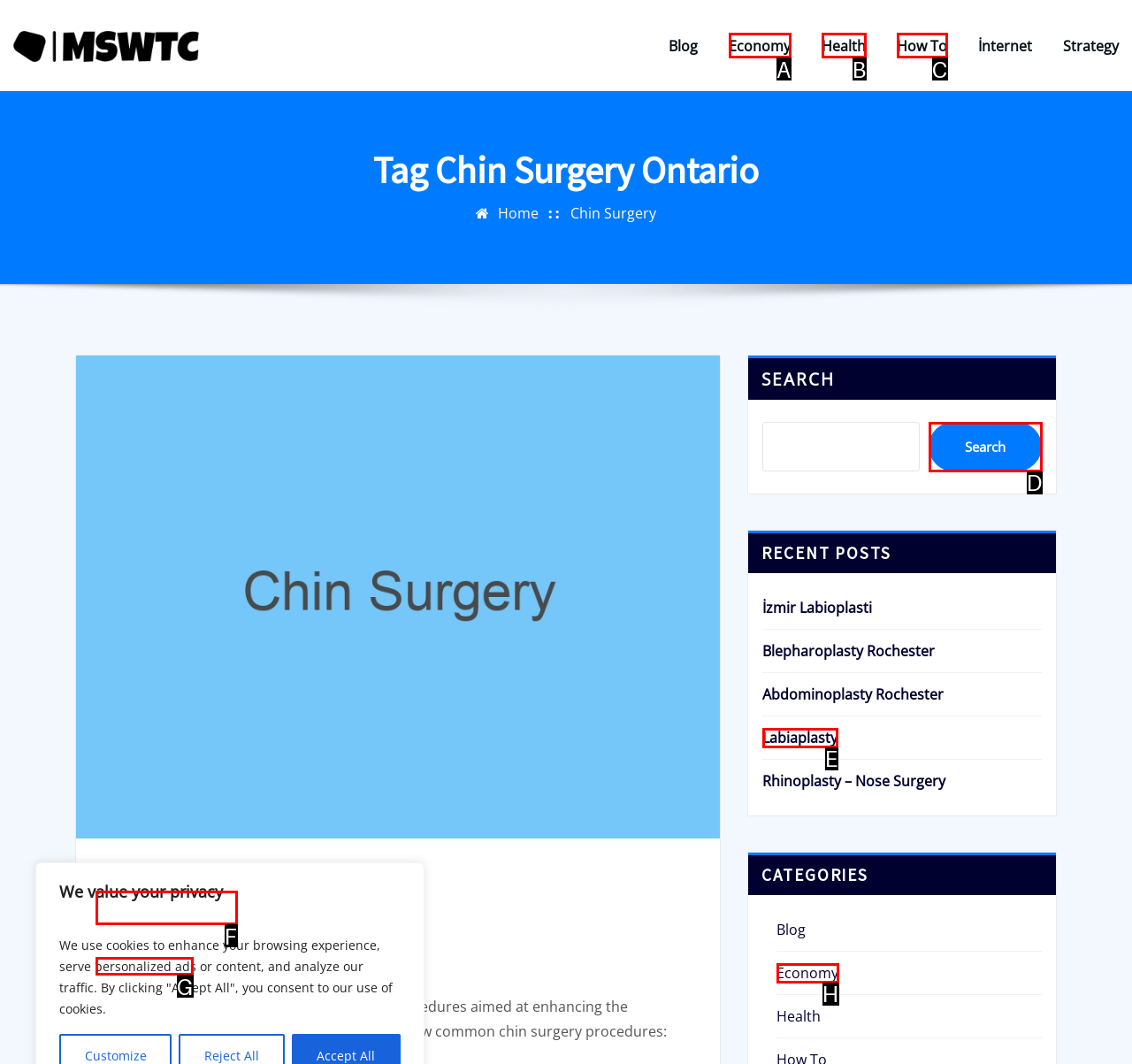Find the HTML element that suits the description: More Iron Heroes
Indicate your answer with the letter of the matching option from the choices provided.

None